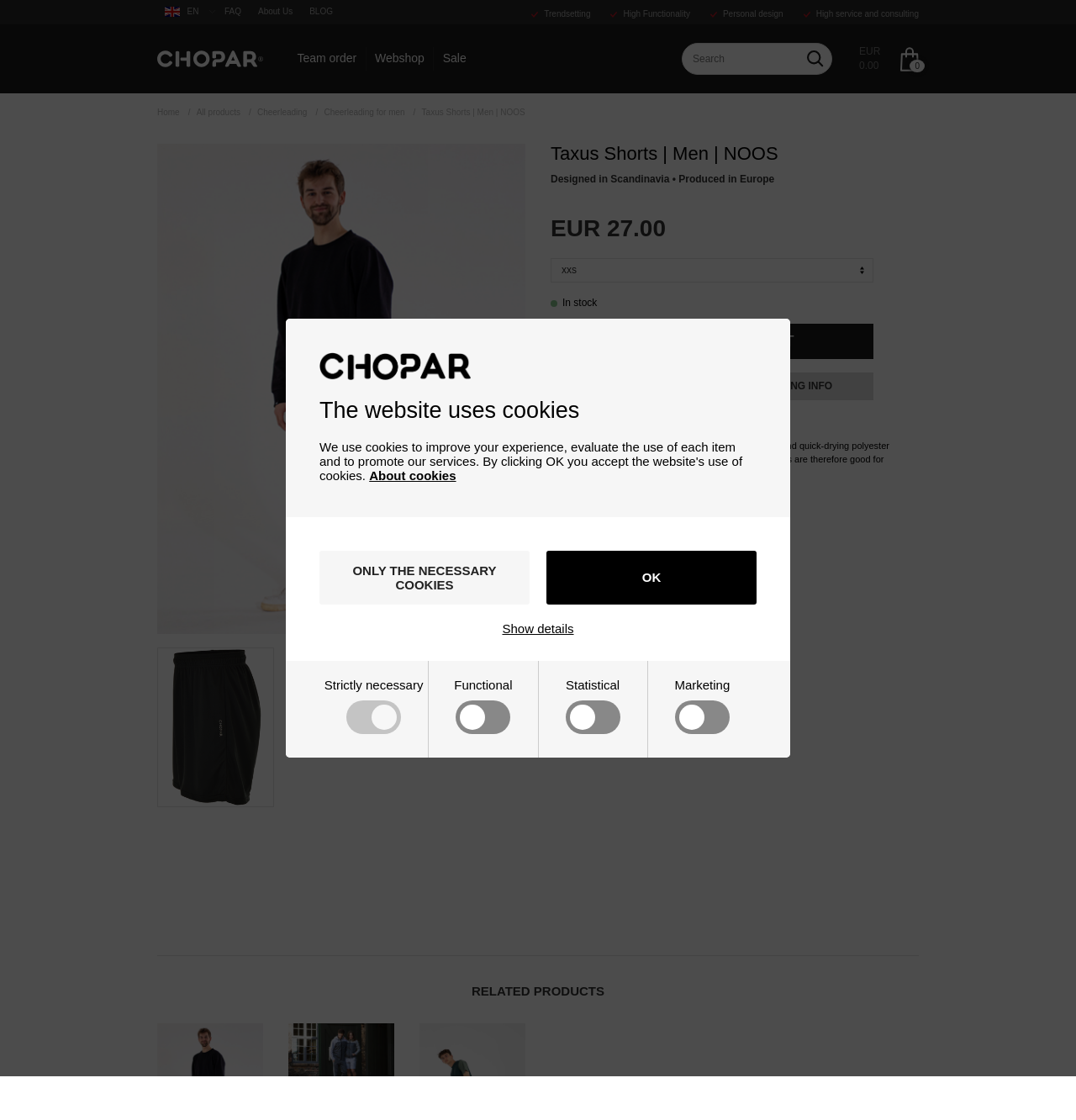Using the information in the image, give a comprehensive answer to the question: 
What is the purpose of the shorts?

I found the answer by reading the product description, which states that the shorts are 'good for training'.